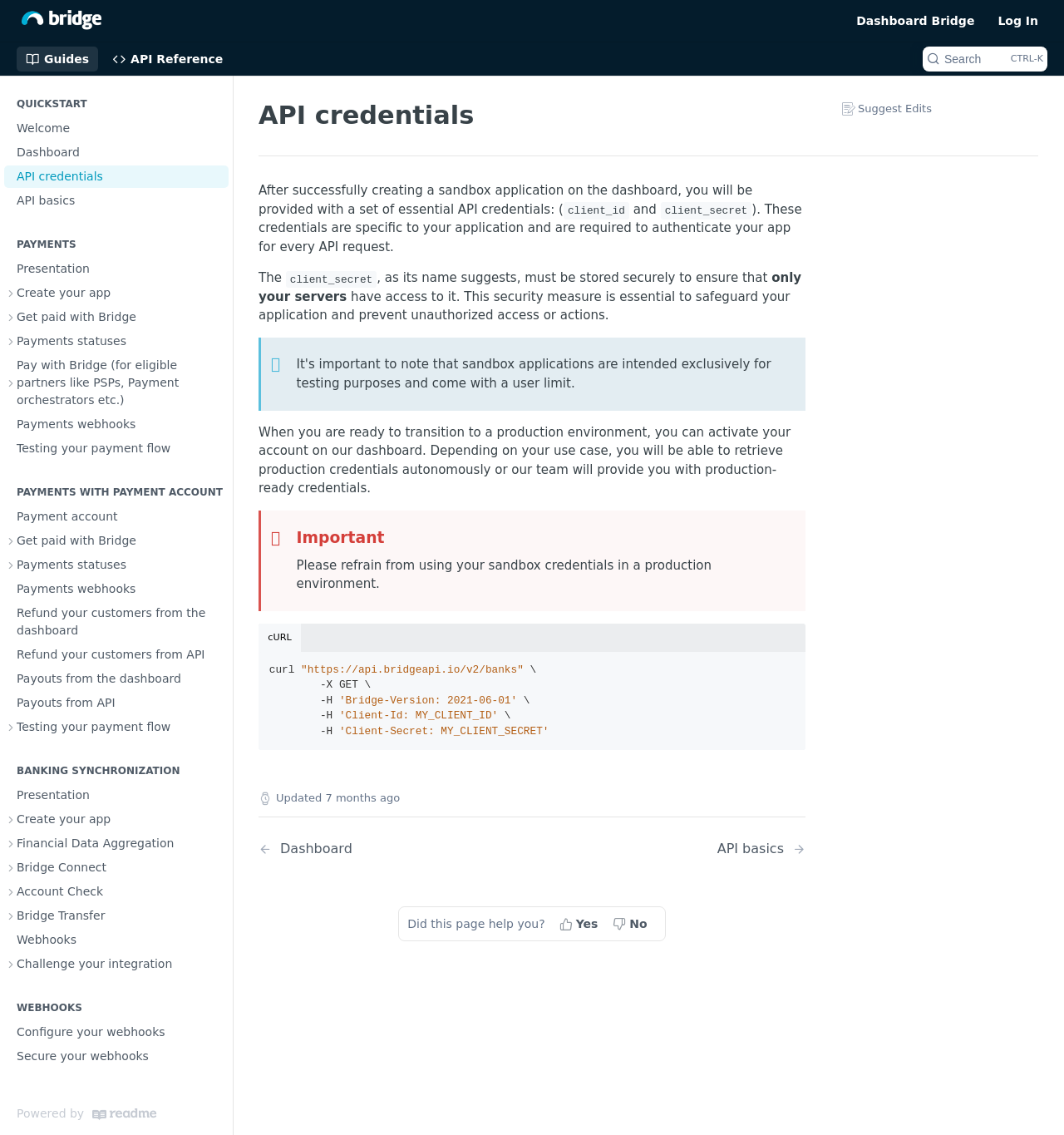What should be stored securely?
Can you provide a detailed and comprehensive answer to the question?

The webpage emphasizes the importance of storing the client secret securely to prevent unauthorized access or actions. This is a security measure to safeguard the application.